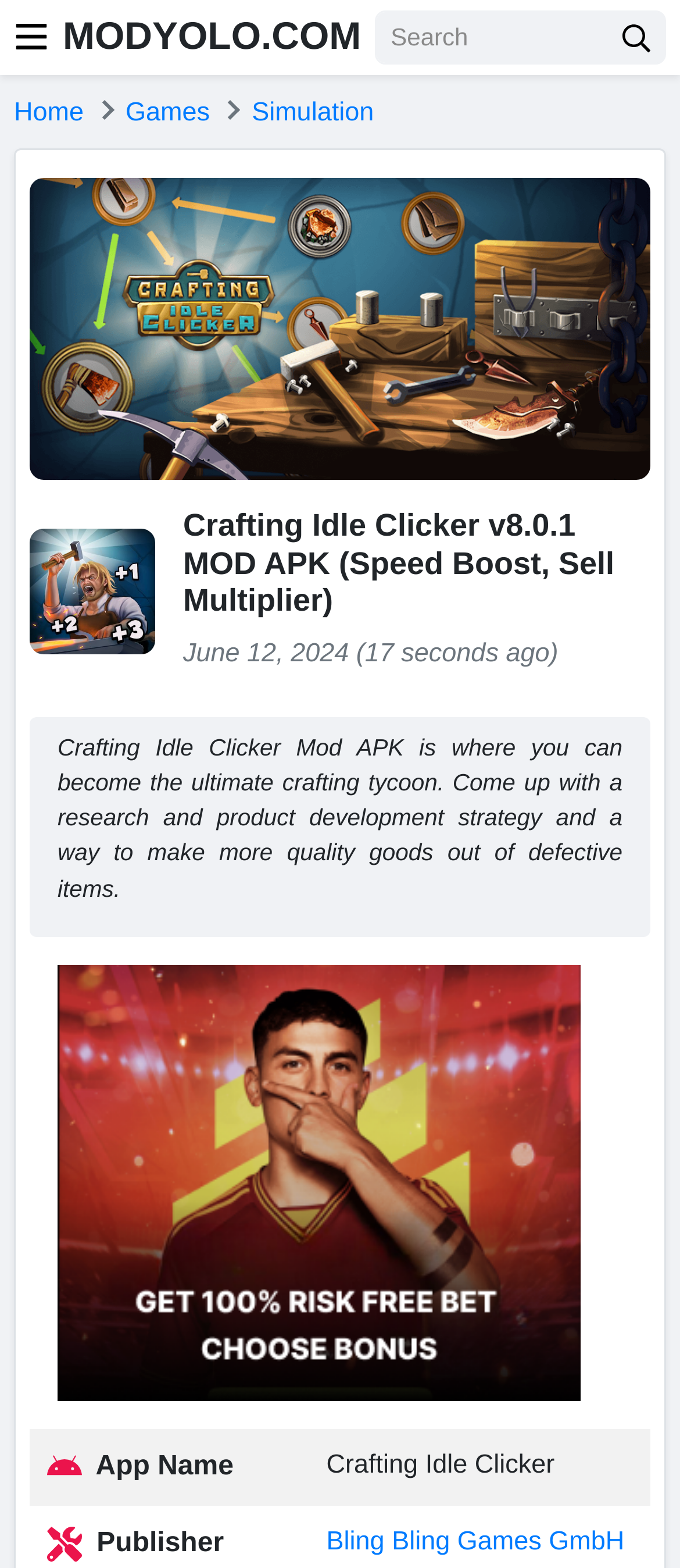Give a succinct answer to this question in a single word or phrase: 
When was the game last updated?

June 12, 2024